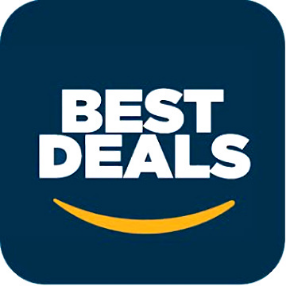Look at the image and give a detailed response to the following question: What is the shape of the yellow line?

The caption describes the yellow line as 'reminiscent of a smile', implying that it is curved in shape, which adds a friendly and inviting touch to the logo.